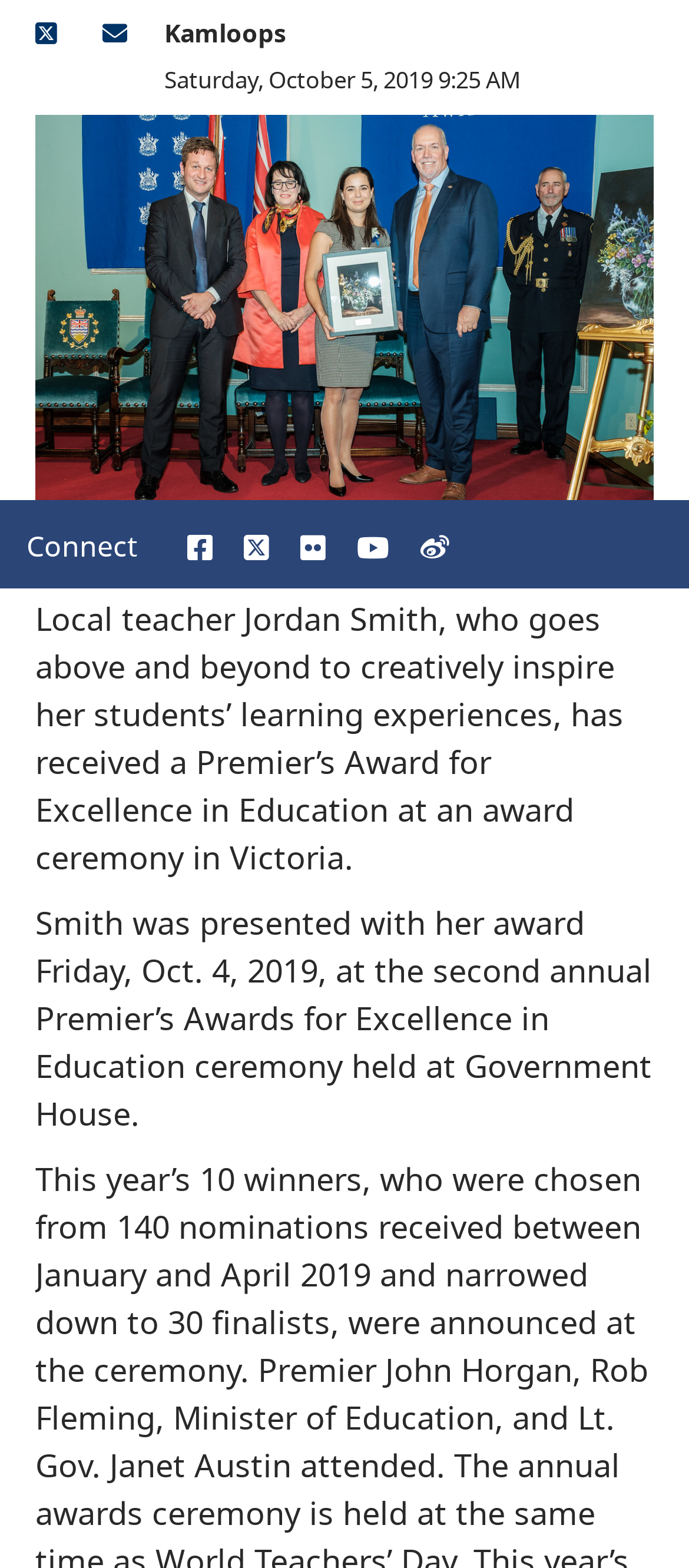Identify the bounding box of the UI component described as: "aria-label="connect on weibo"".

[0.61, 0.339, 0.651, 0.36]